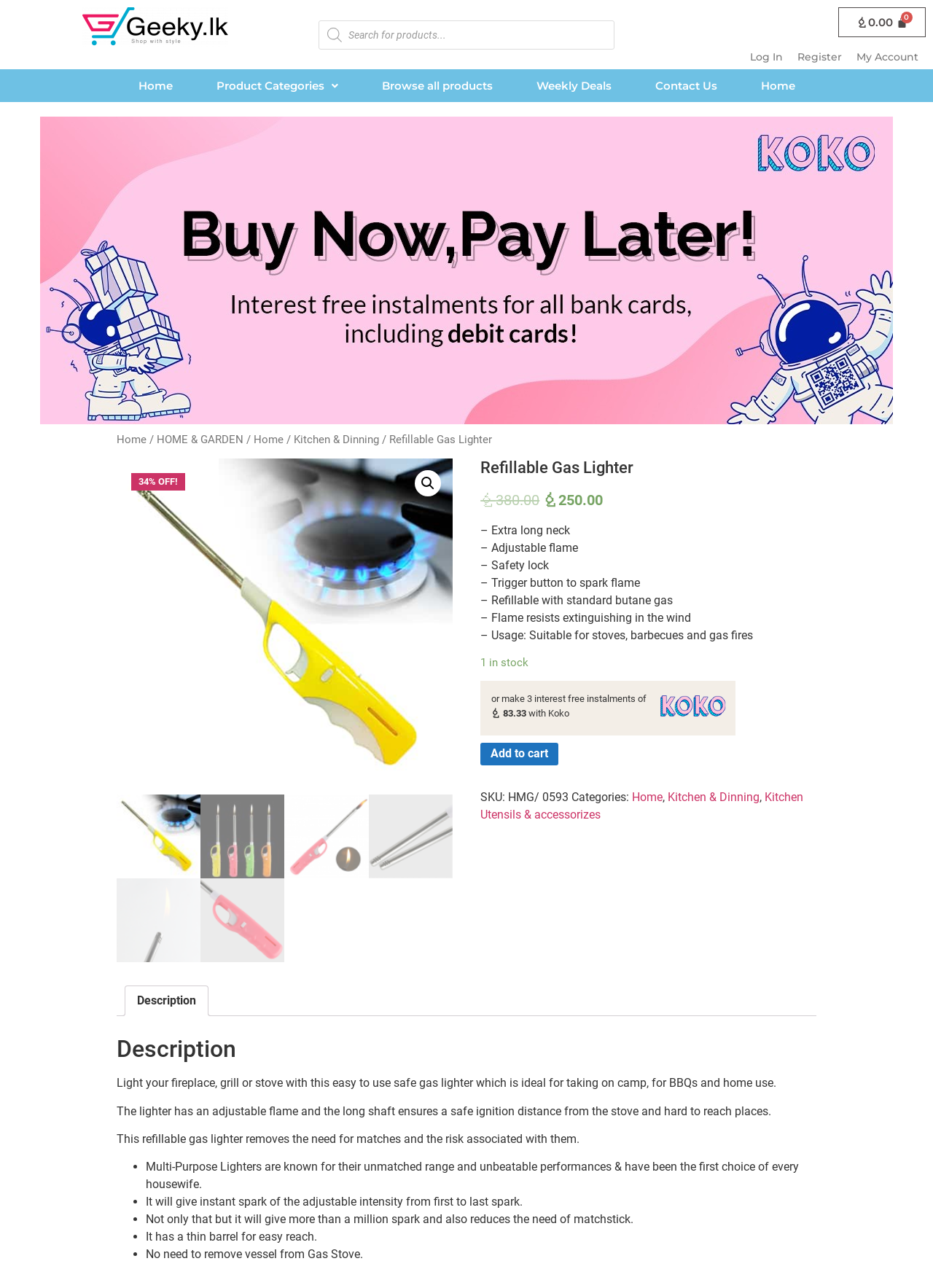What are the features of the Refillable Gas Lighter?
Please look at the screenshot and answer in one word or a short phrase.

Extra long neck, Adjustable flame, Safety lock, etc.